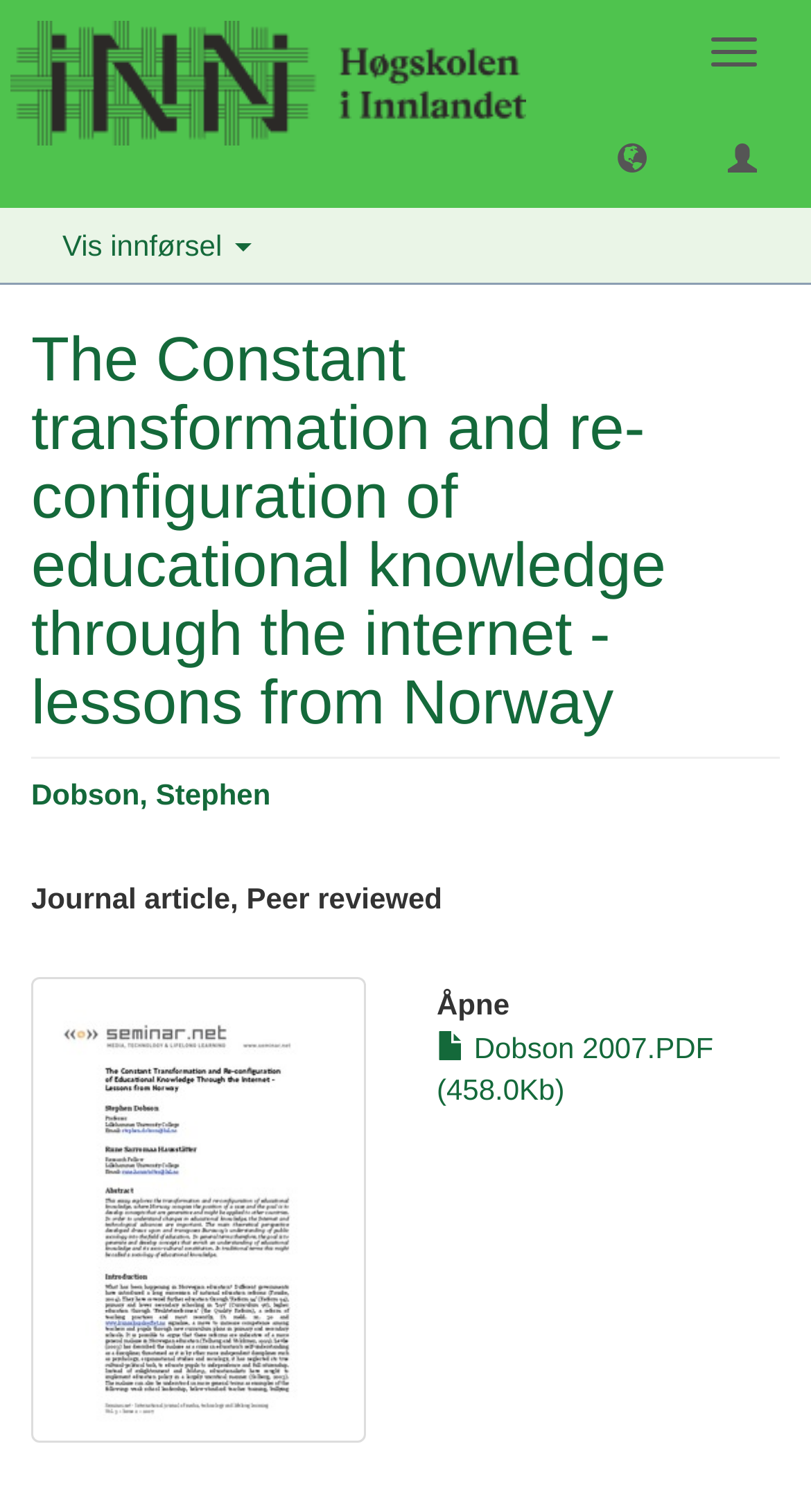Refer to the screenshot and answer the following question in detail:
What is the size of the downloadable file?

I found the answer by looking at the link 'Dobson 2007.PDF (458.0Kb)' which indicates that the size of the downloadable file is 458.0Kb.